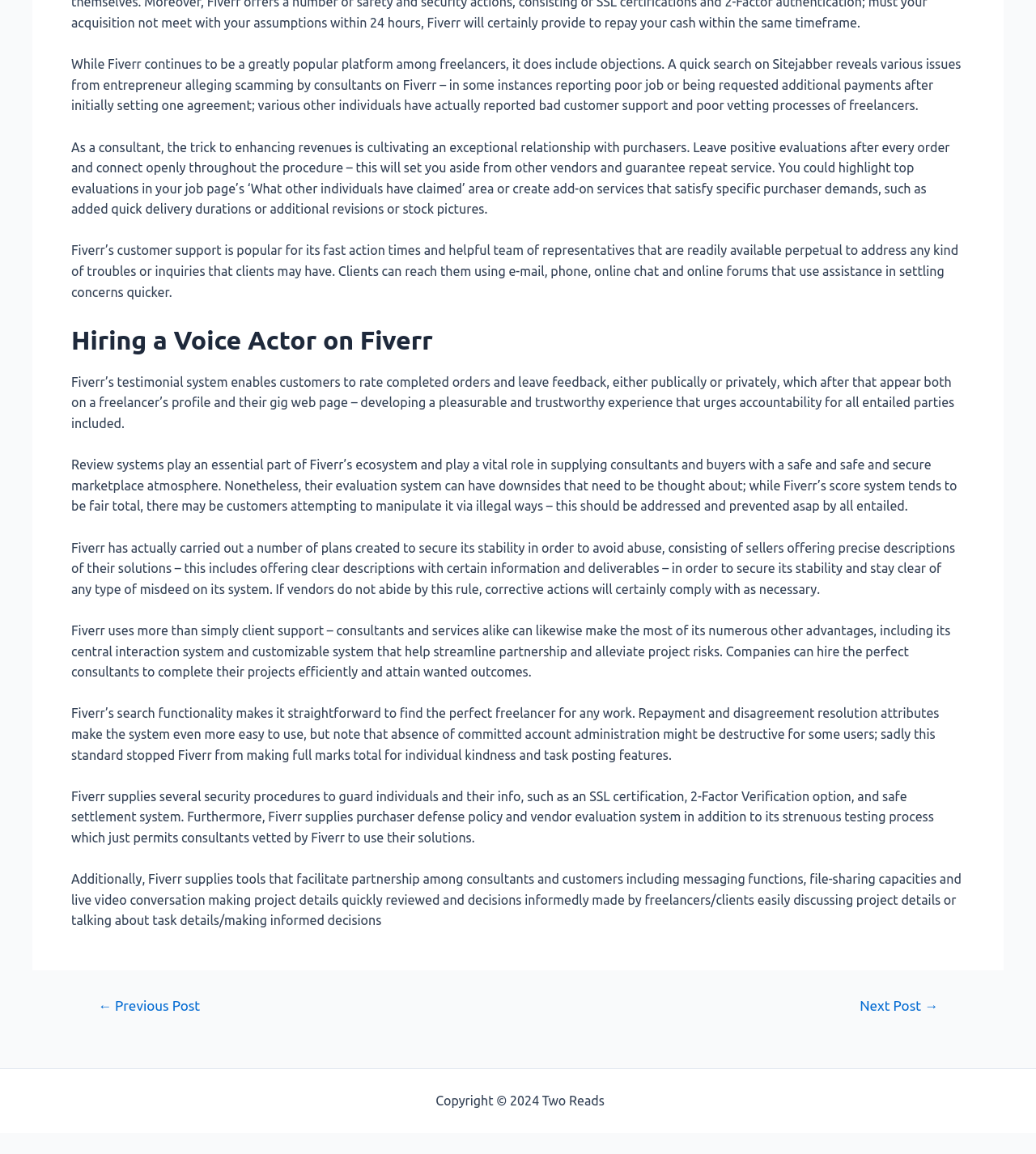What is the benefit of Fiverr's central communication system?
Offer a detailed and full explanation in response to the question.

The webpage mentions that Fiverr's central communication system helps to simplify partnership and alleviate project risks. This system enables freelancers and clients to easily discuss project details and make informed decisions.